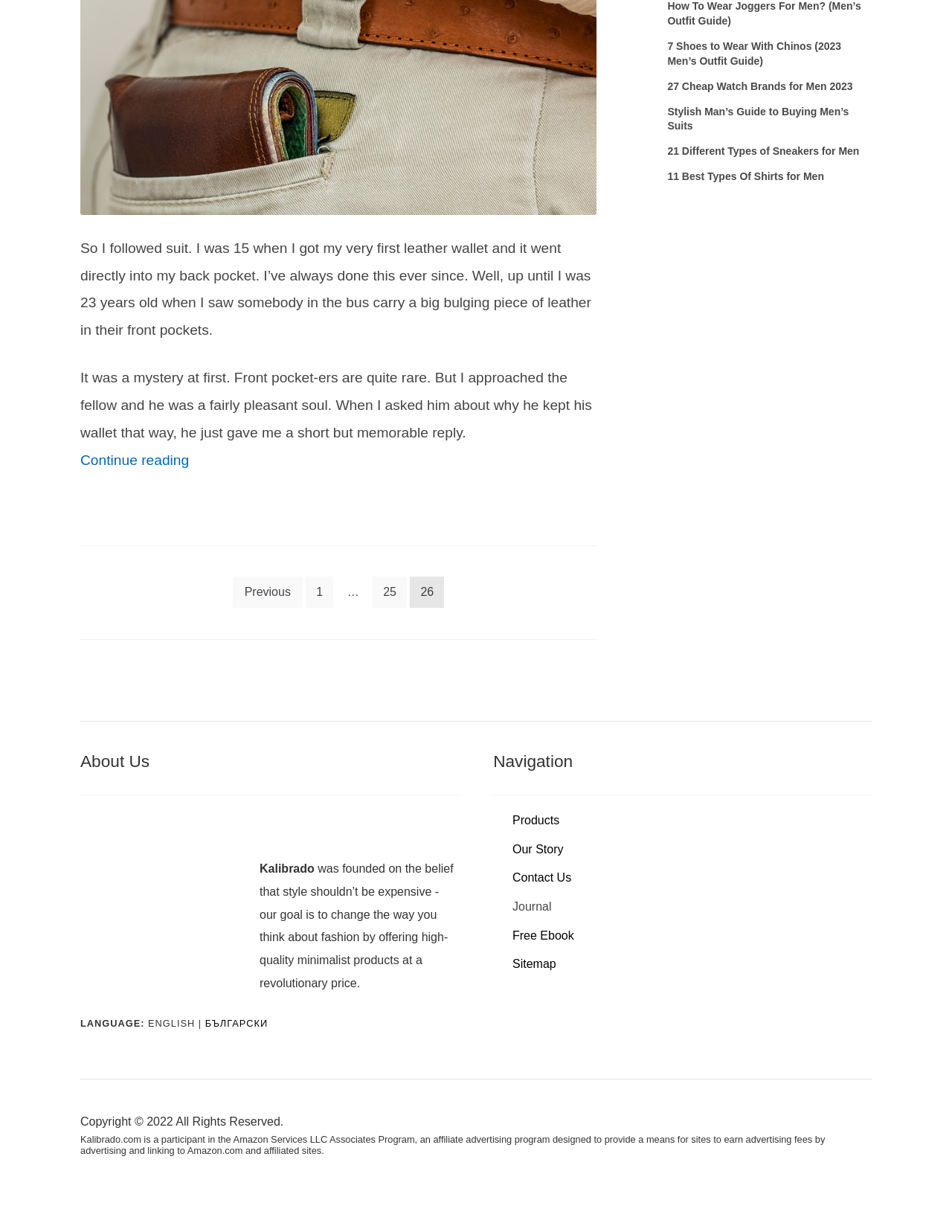Refer to the element description 1 and identify the corresponding bounding box in the screenshot. Format the coordinates as (top-left x, top-left y, bottom-right x, bottom-right y) with values in the range of 0 to 1.

[0.321, 0.468, 0.35, 0.493]